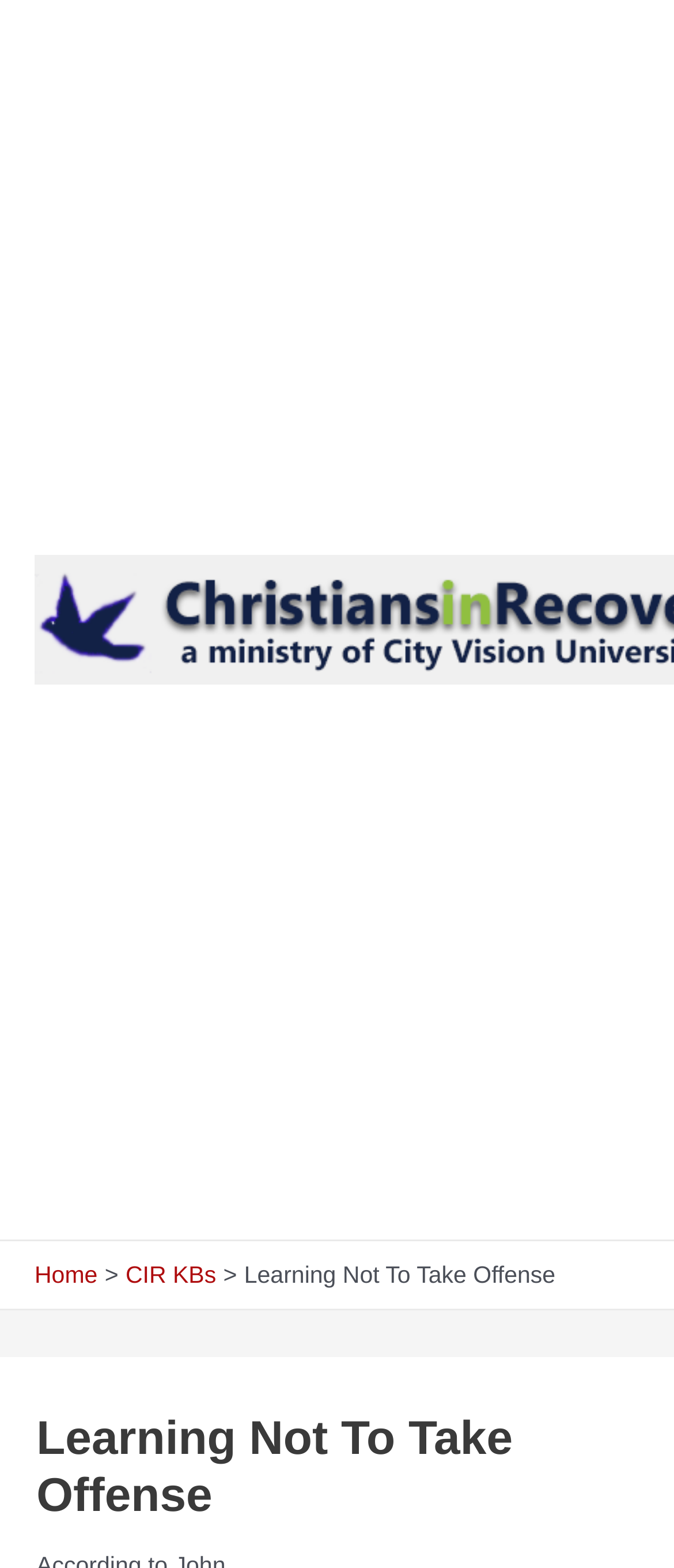Using the description: "Home", determine the UI element's bounding box coordinates. Ensure the coordinates are in the format of four float numbers between 0 and 1, i.e., [left, top, right, bottom].

[0.051, 0.805, 0.145, 0.821]